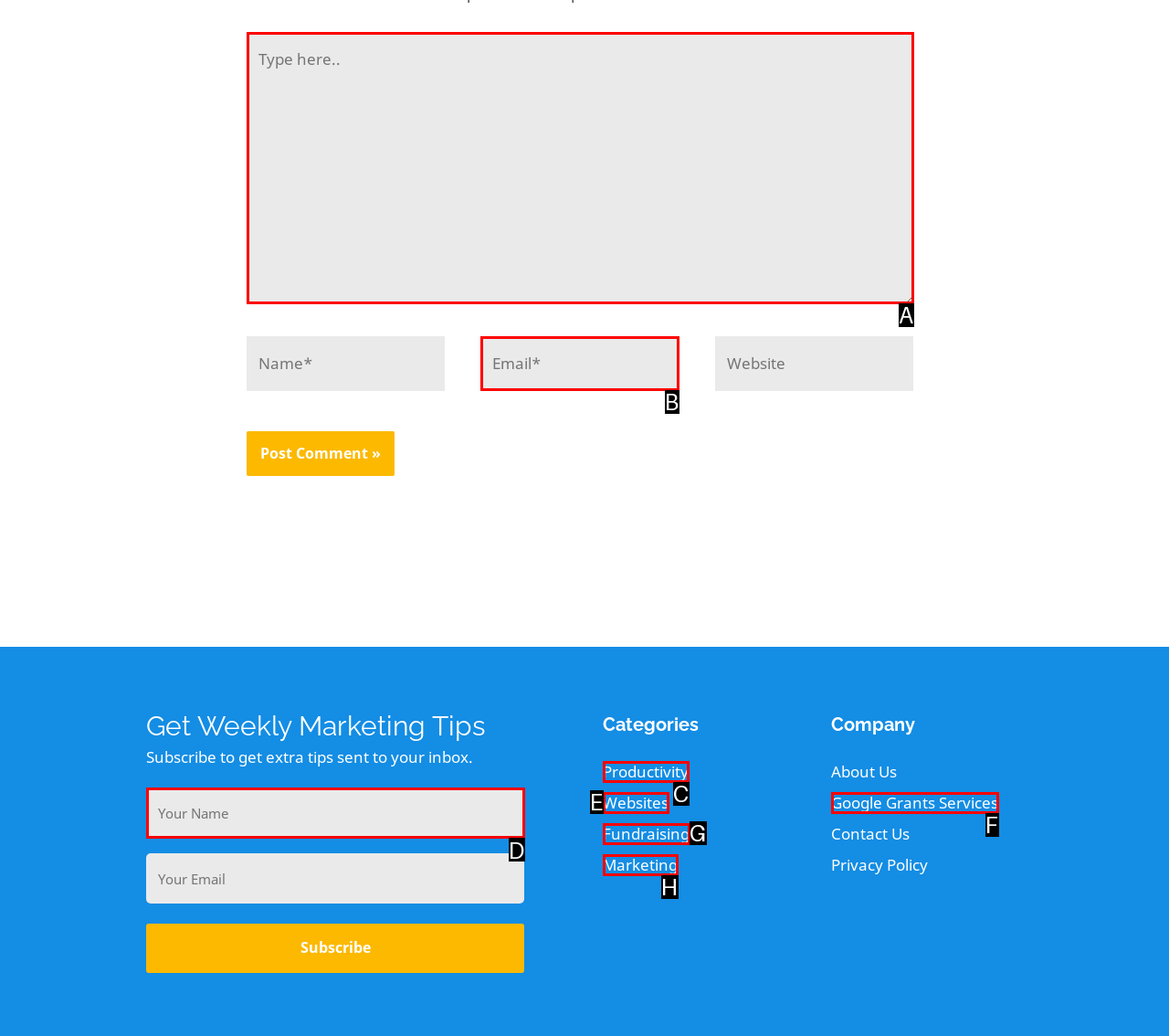Match the following description to a UI element: Google Grants Services
Provide the letter of the matching option directly.

F